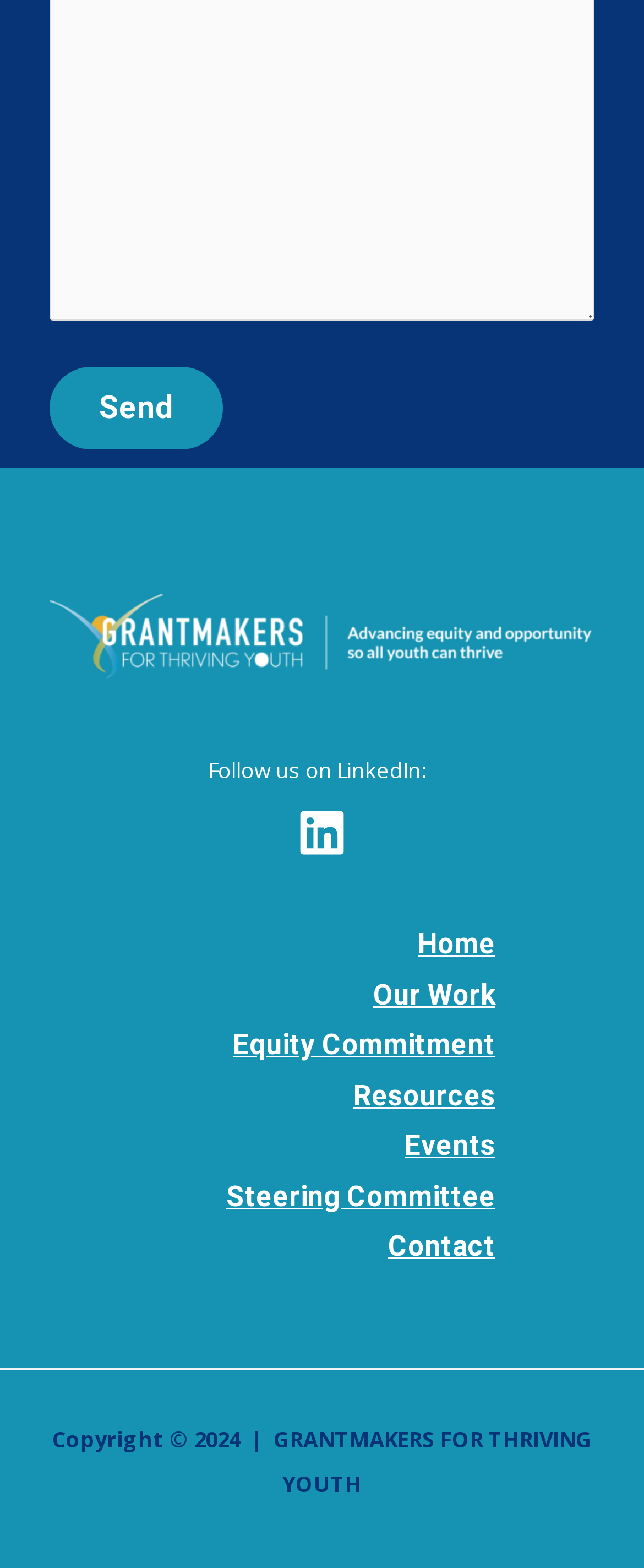What is the name of the organization?
Kindly offer a detailed explanation using the data available in the image.

The name of the organization is provided at the bottom of the webpage, along with the copyright information, stating 'GRANTMAKERS FOR THRIVING YOUTH'.